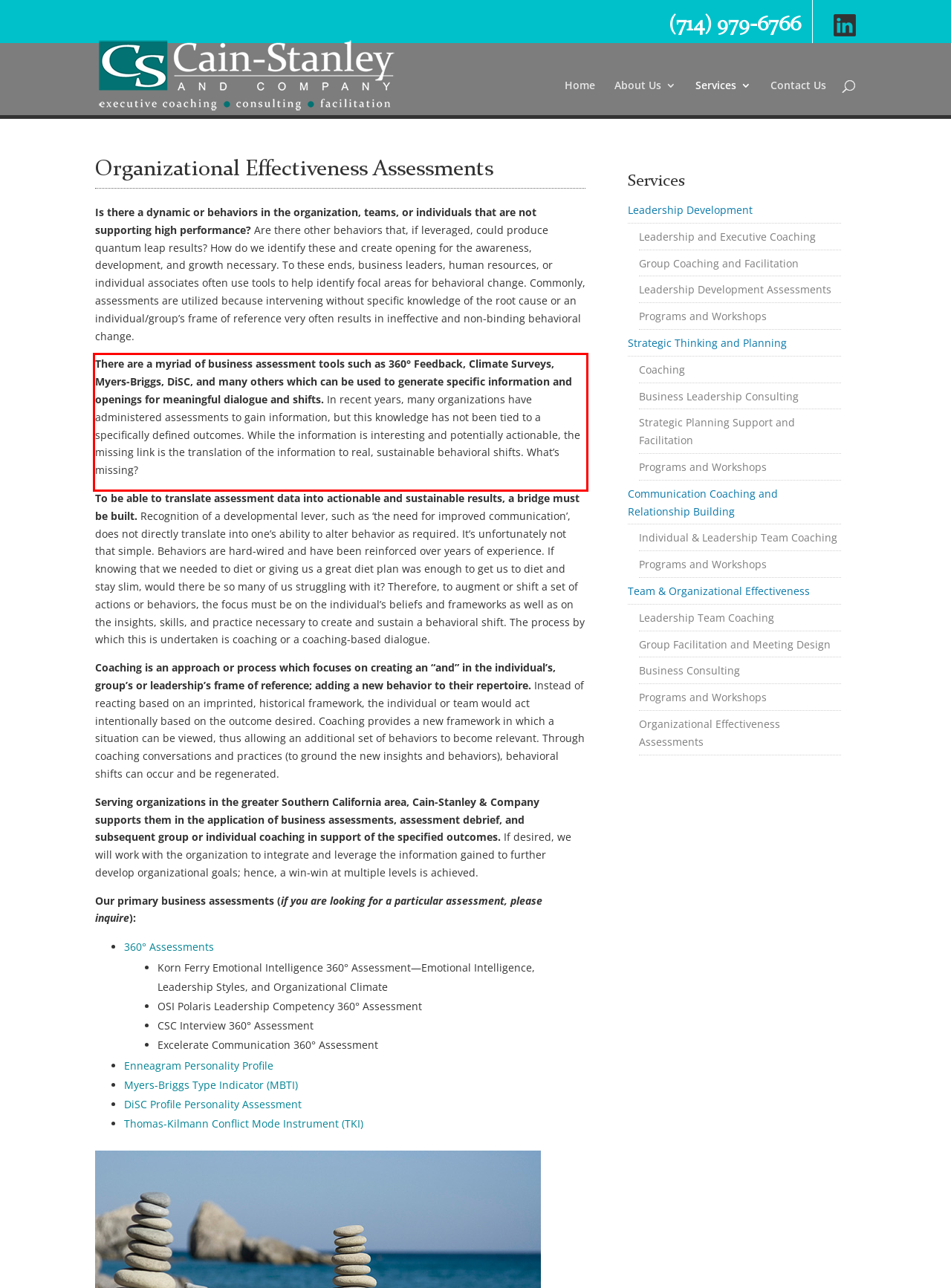Using the webpage screenshot, recognize and capture the text within the red bounding box.

There are a myriad of business assessment tools such as 360° Feedback, Climate Surveys, Myers-Briggs, DiSC, and many others which can be used to generate specific information and openings for meaningful dialogue and shifts. In recent years, many organizations have administered assessments to gain information, but this knowledge has not been tied to a specifically defined outcomes. While the information is interesting and potentially actionable, the missing link is the translation of the information to real, sustainable behavioral shifts. What’s missing?